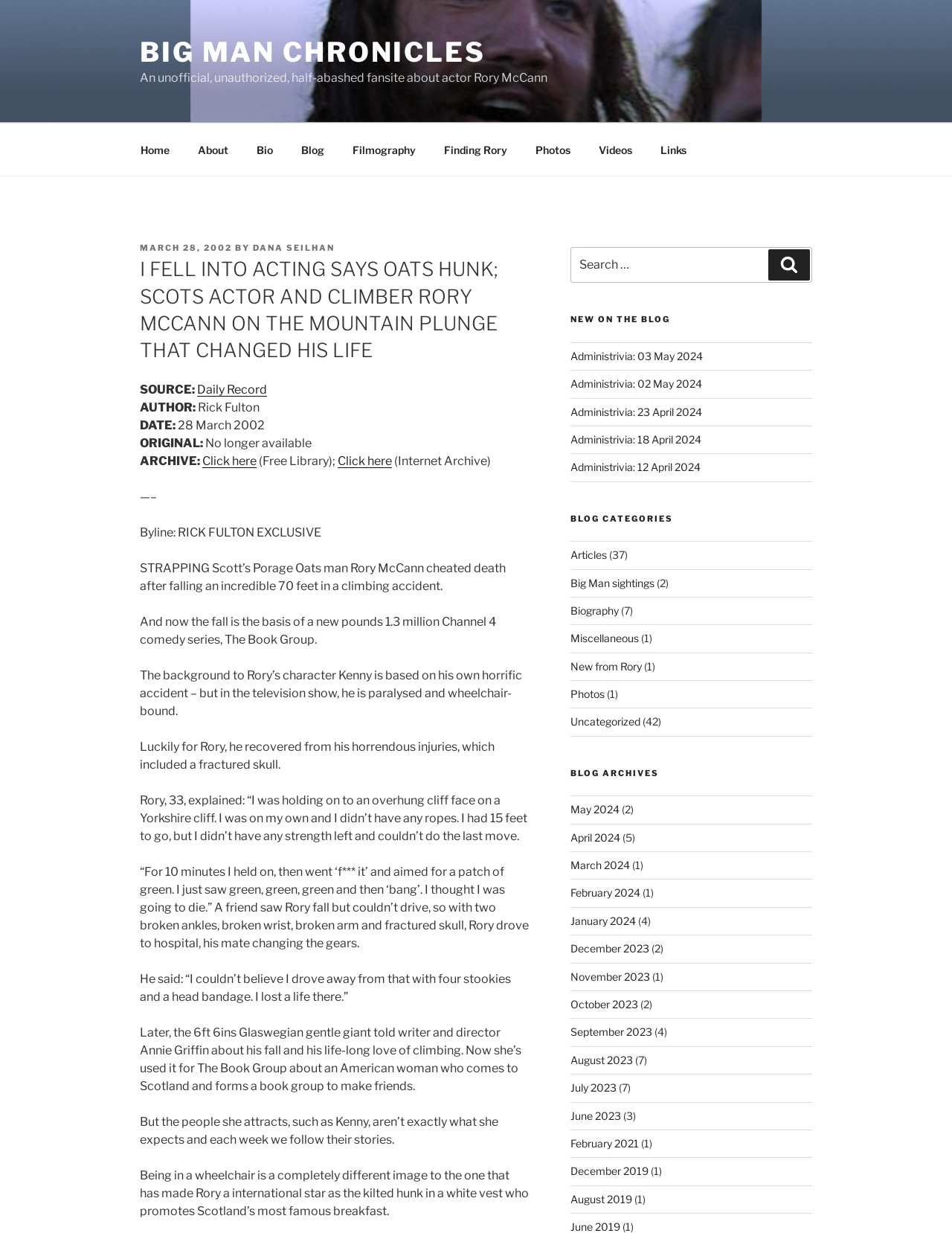Please locate the bounding box coordinates of the region I need to click to follow this instruction: "Read the 'I FELL INTO ACTING SAYS OATS HUNK; SCOTS ACTOR AND CLIMBER RORY MCCANN ON THE MOUNTAIN PLUNGE THAT CHANGED HIS LIFE' article".

[0.147, 0.208, 0.556, 0.296]